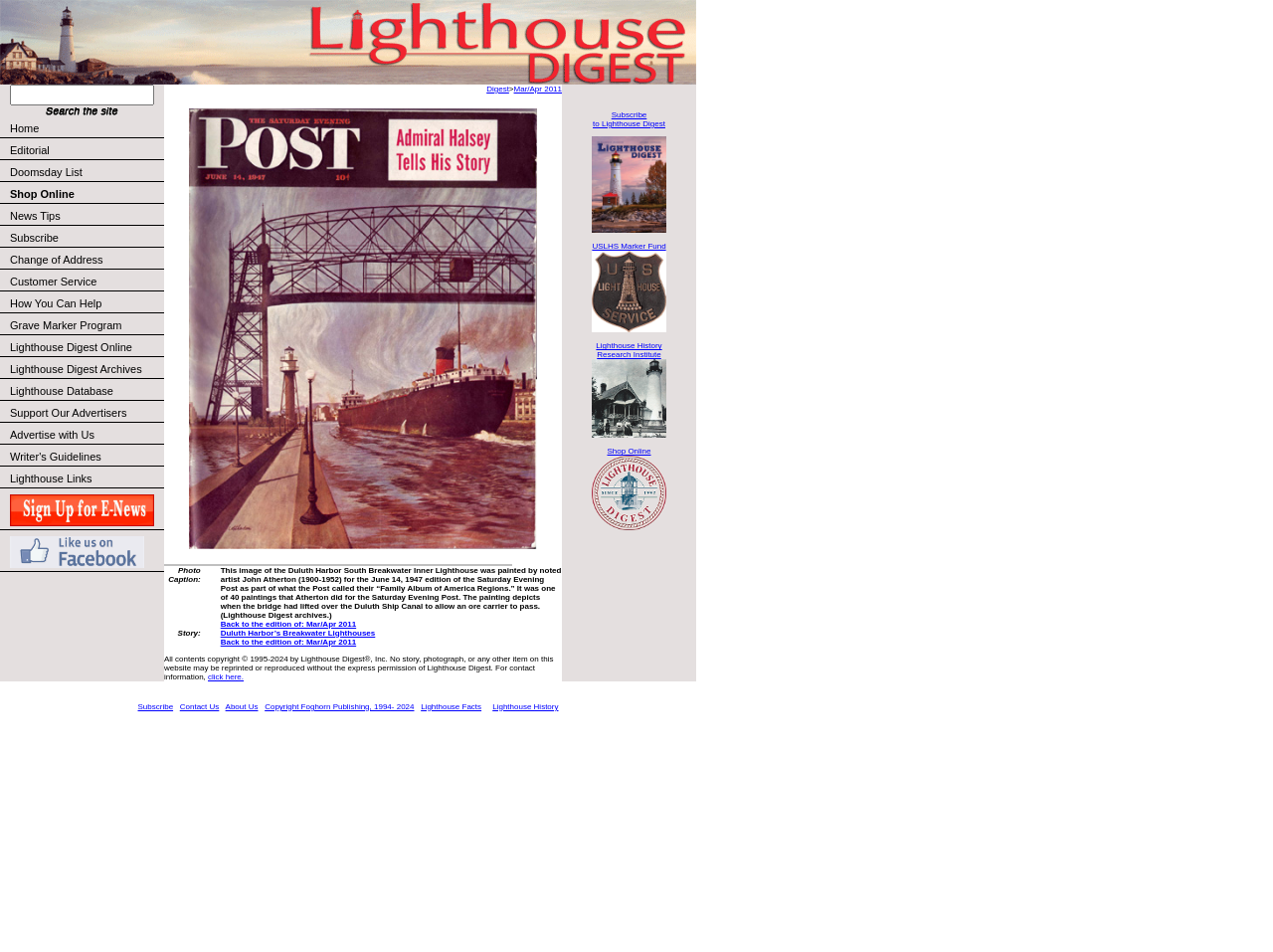Can you find the bounding box coordinates for the element that needs to be clicked to execute this instruction: "Search"? The coordinates should be given as four float numbers between 0 and 1, i.e., [left, top, right, bottom].

[0.008, 0.089, 0.121, 0.111]